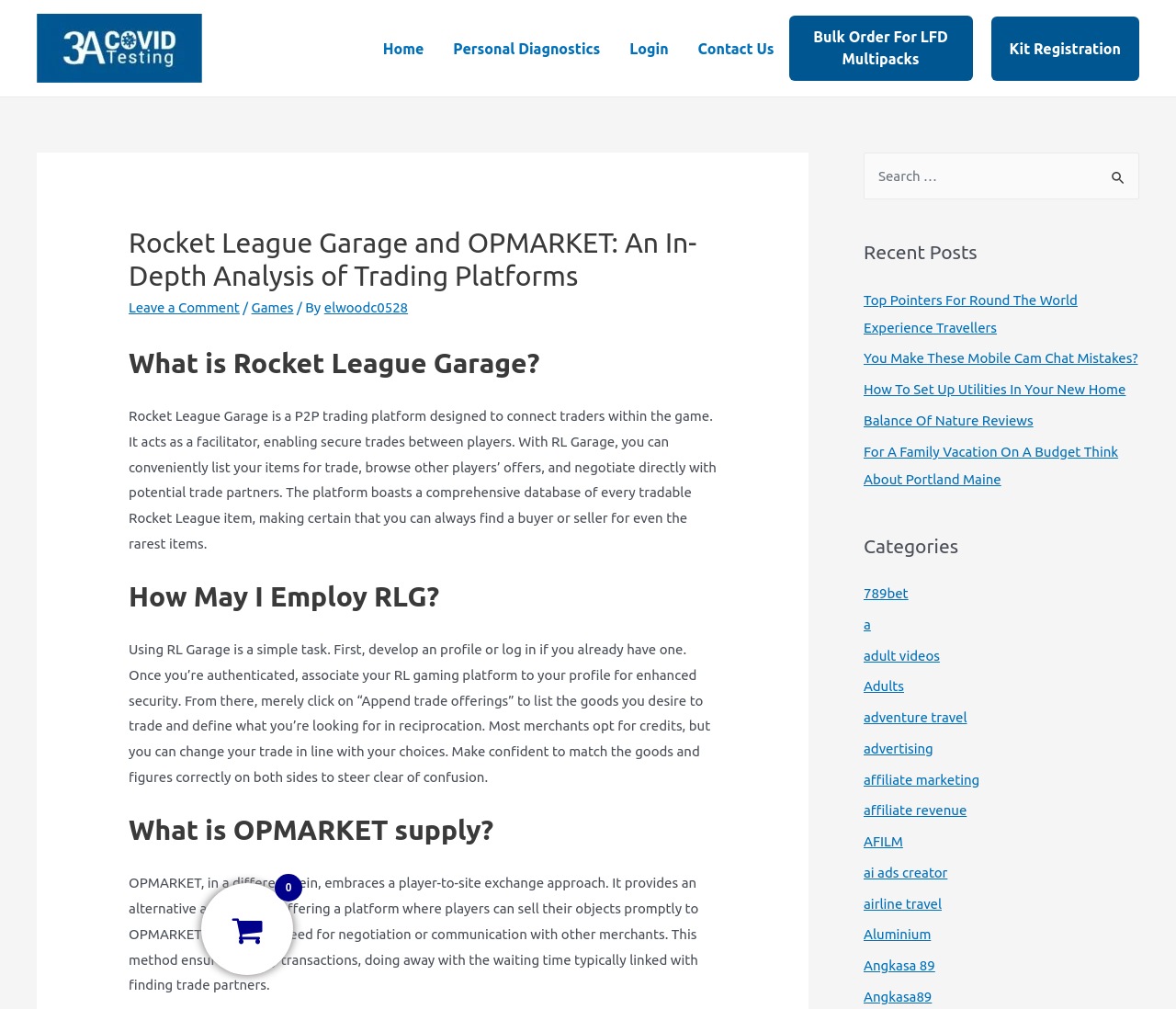Please identify the bounding box coordinates of the element I should click to complete this instruction: 'submit search'. The coordinates should be given as four float numbers between 0 and 1, like this: [left, top, right, bottom].

None